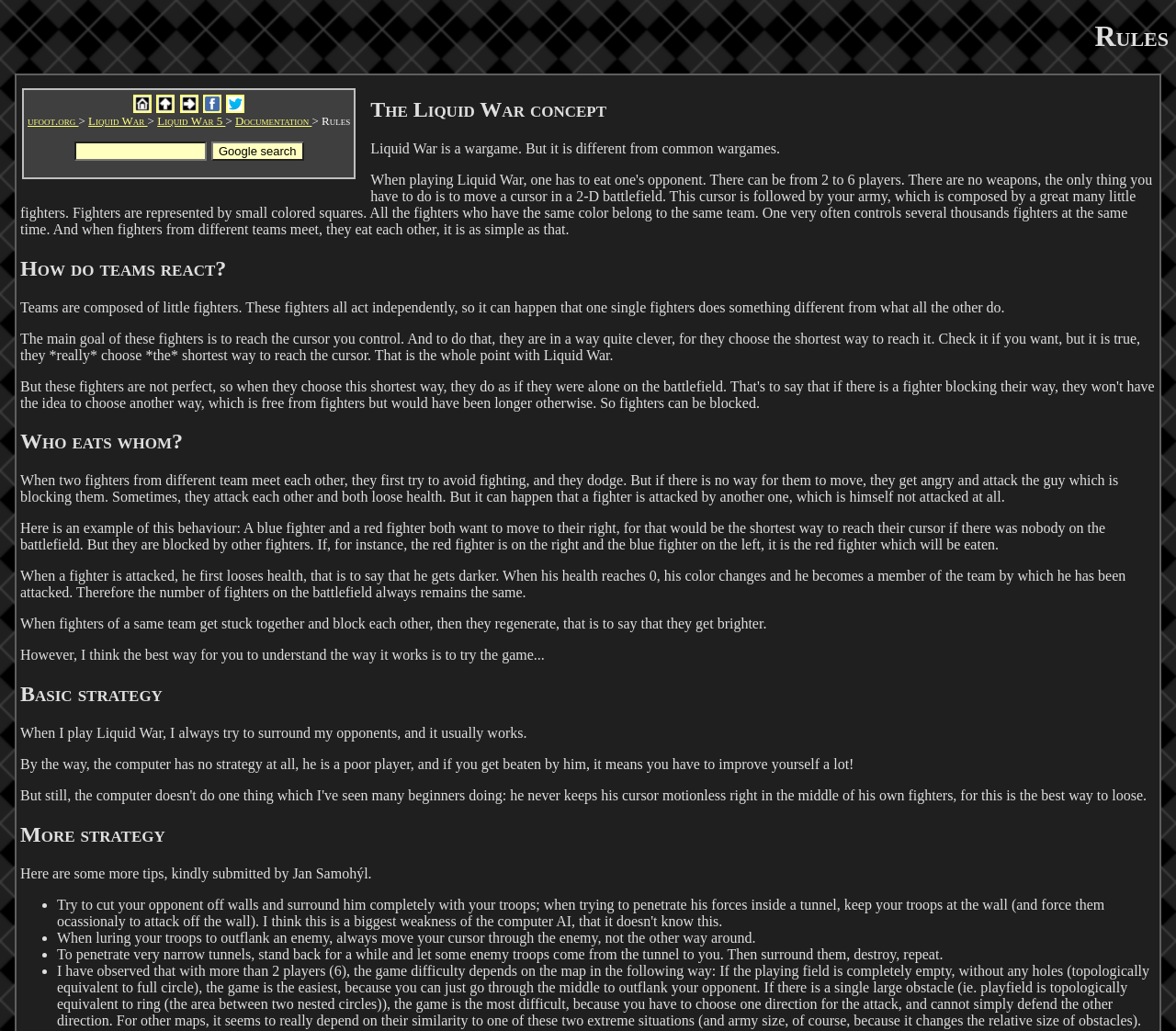Identify the bounding box for the given UI element using the description provided. Coordinates should be in the format (top-left x, top-left y, bottom-right x, bottom-right y) and must be between 0 and 1. Here is the description: Liquid War 5

[0.134, 0.11, 0.192, 0.124]